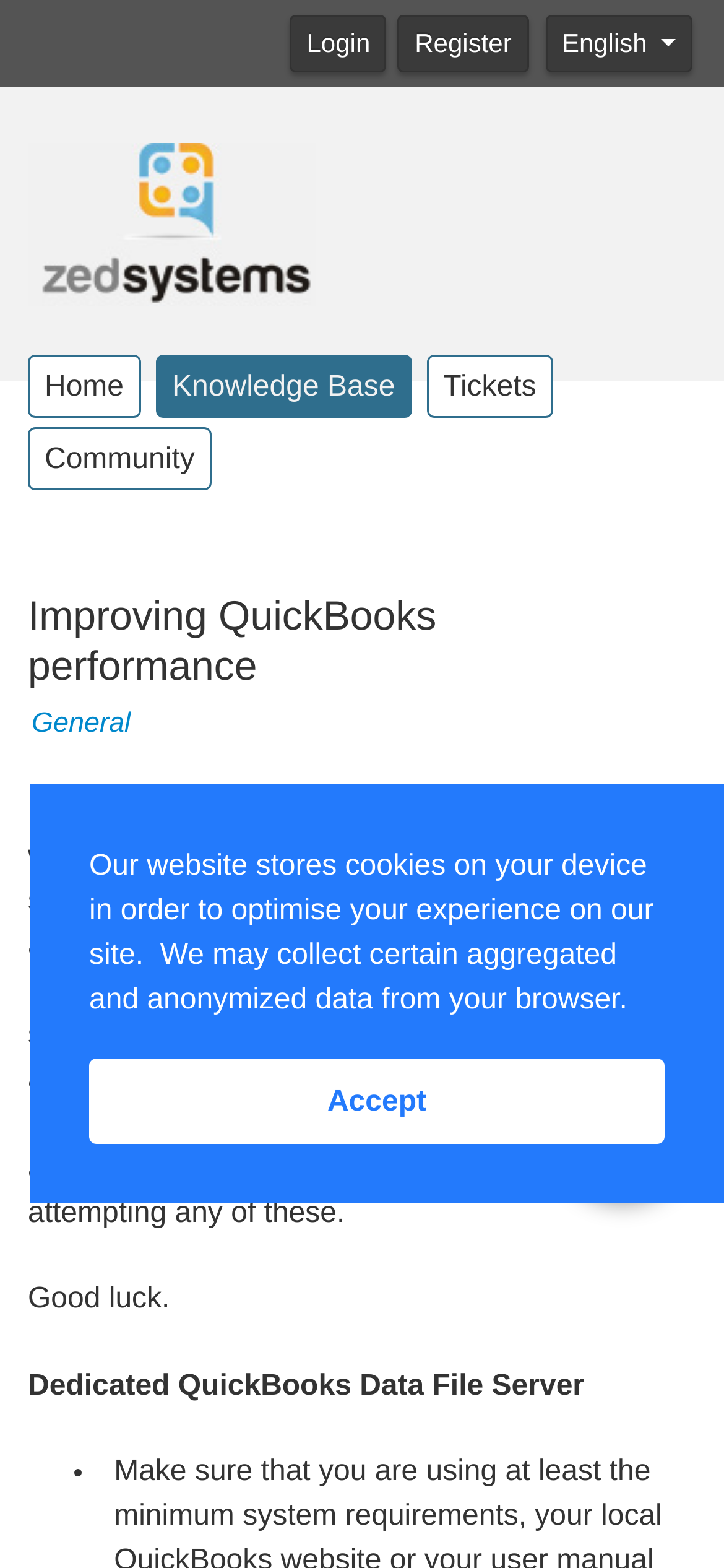Give a succinct answer to this question in a single word or phrase: 
What is the purpose of the website?

Improving QuickBooks performance